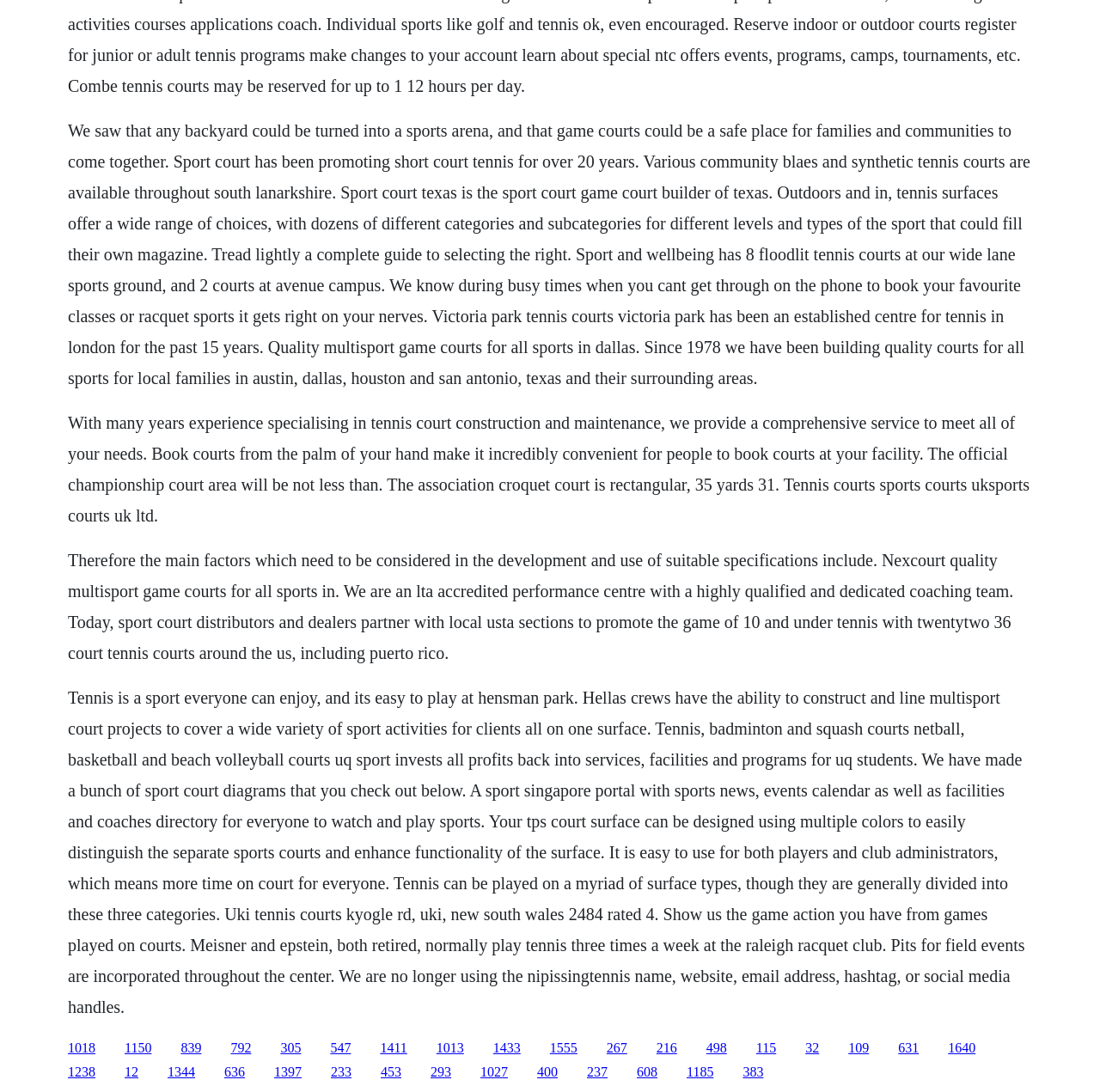What is the main topic of this webpage?
Based on the visual information, provide a detailed and comprehensive answer.

The webpage appears to be about tennis courts, as it mentions various aspects of tennis courts, such as their construction, maintenance, and usage. The text also mentions different types of tennis courts and their features.